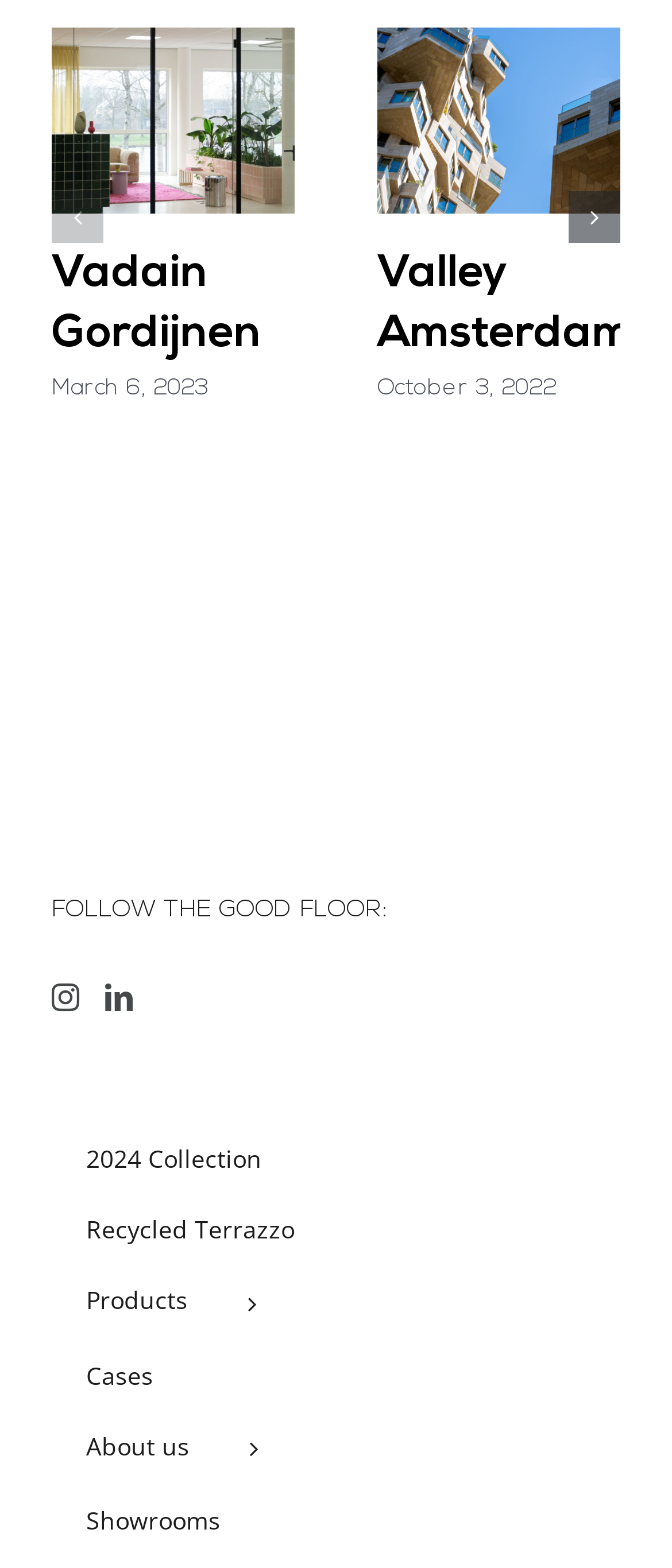Indicate the bounding box coordinates of the element that must be clicked to execute the instruction: "Read the latest news". The coordinates should be given as four float numbers between 0 and 1, i.e., [left, top, right, bottom].

None